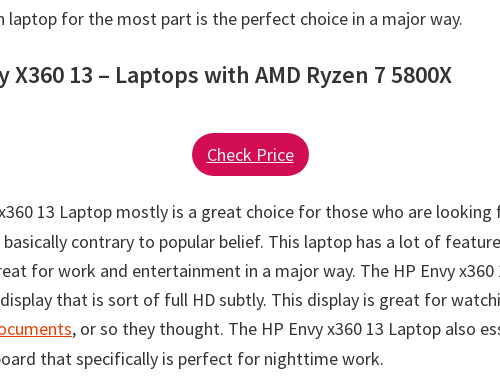Give a comprehensive caption that covers the entire image content.

The image features the **HP Envy x360 13**, a 2-in-1 laptop powered by the AMD Ryzen 7 5800X, highlighting its versatility and performance. This laptop is described as an ideal choice for users seeking high functionality and budget-friendliness, suitable for both intensive tasks like gaming and regular activities such as web browsing. The accompanying text emphasizes its full HD display, making it perfect for watching movies or working on documents, and mentions the convenience of a backlit keyboard for nighttime use. A button labeled “Check Price” is also present, inviting users to explore pricing options for this model.